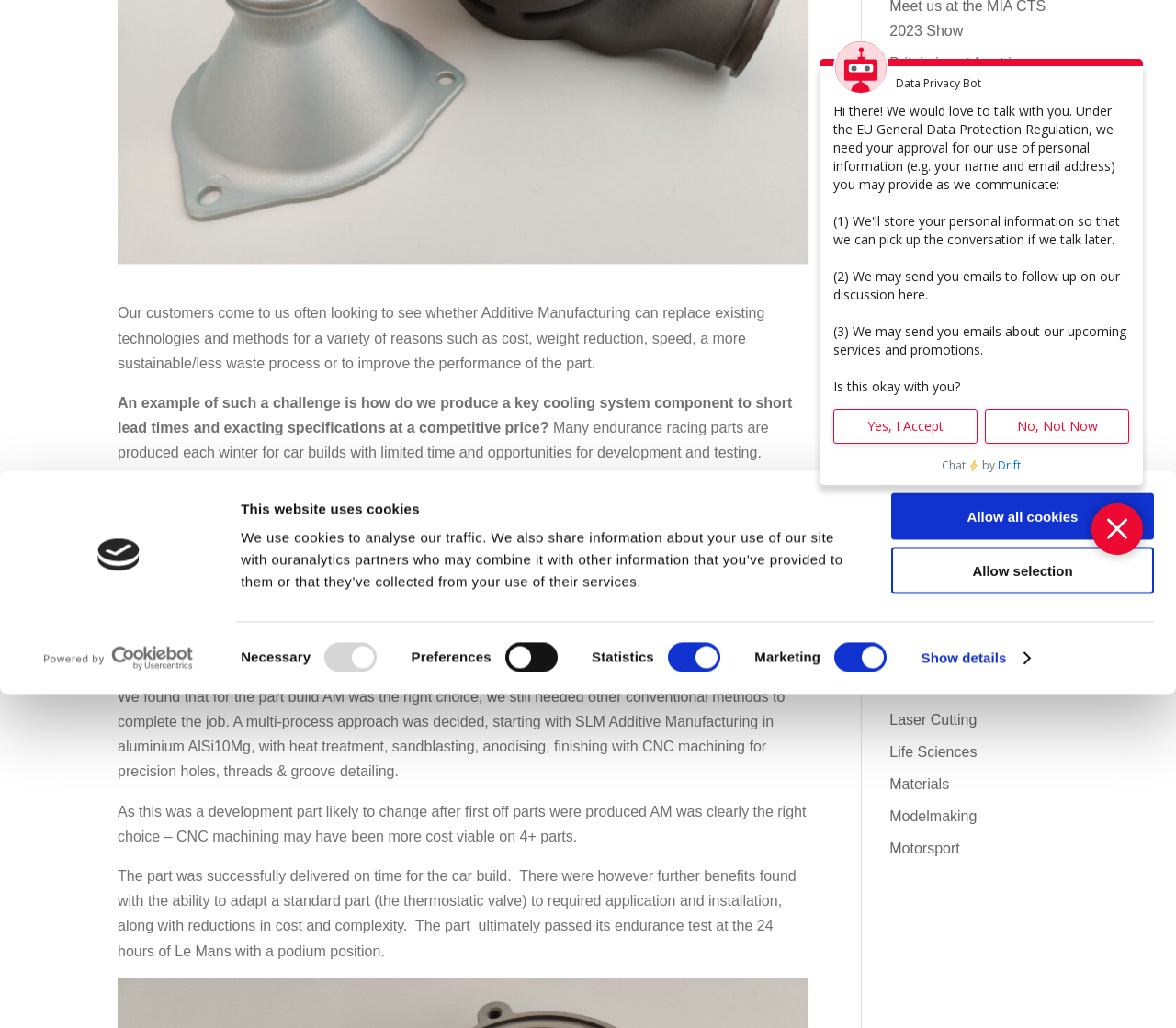Identify the bounding box of the HTML element described here: "Company Valuation". Provide the coordinates as four float numbers between 0 and 1: [left, top, right, bottom].

None